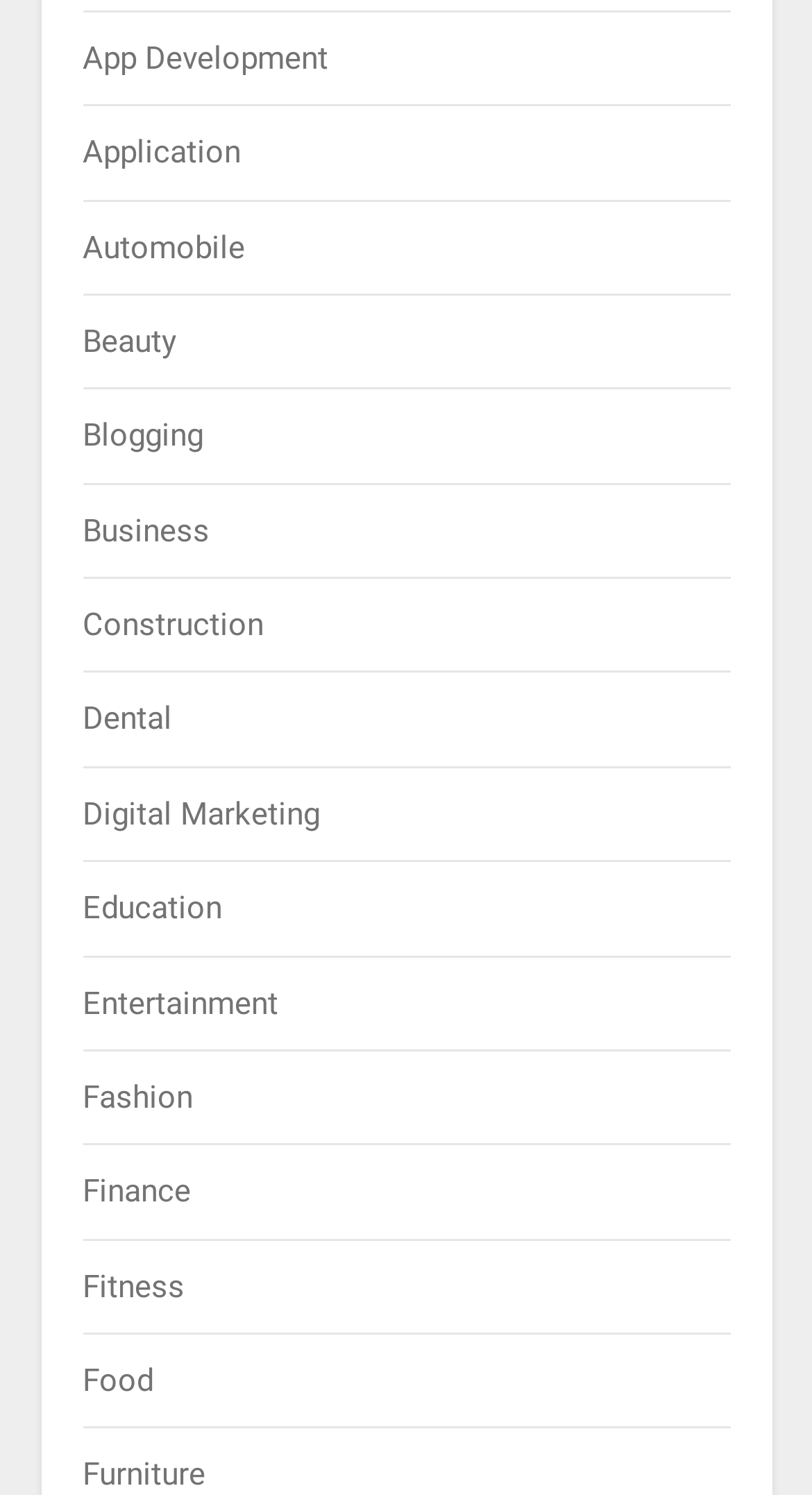Determine the bounding box coordinates of the clickable element to complete this instruction: "Browse Entertainment". Provide the coordinates in the format of four float numbers between 0 and 1, [left, top, right, bottom].

[0.101, 0.658, 0.342, 0.683]